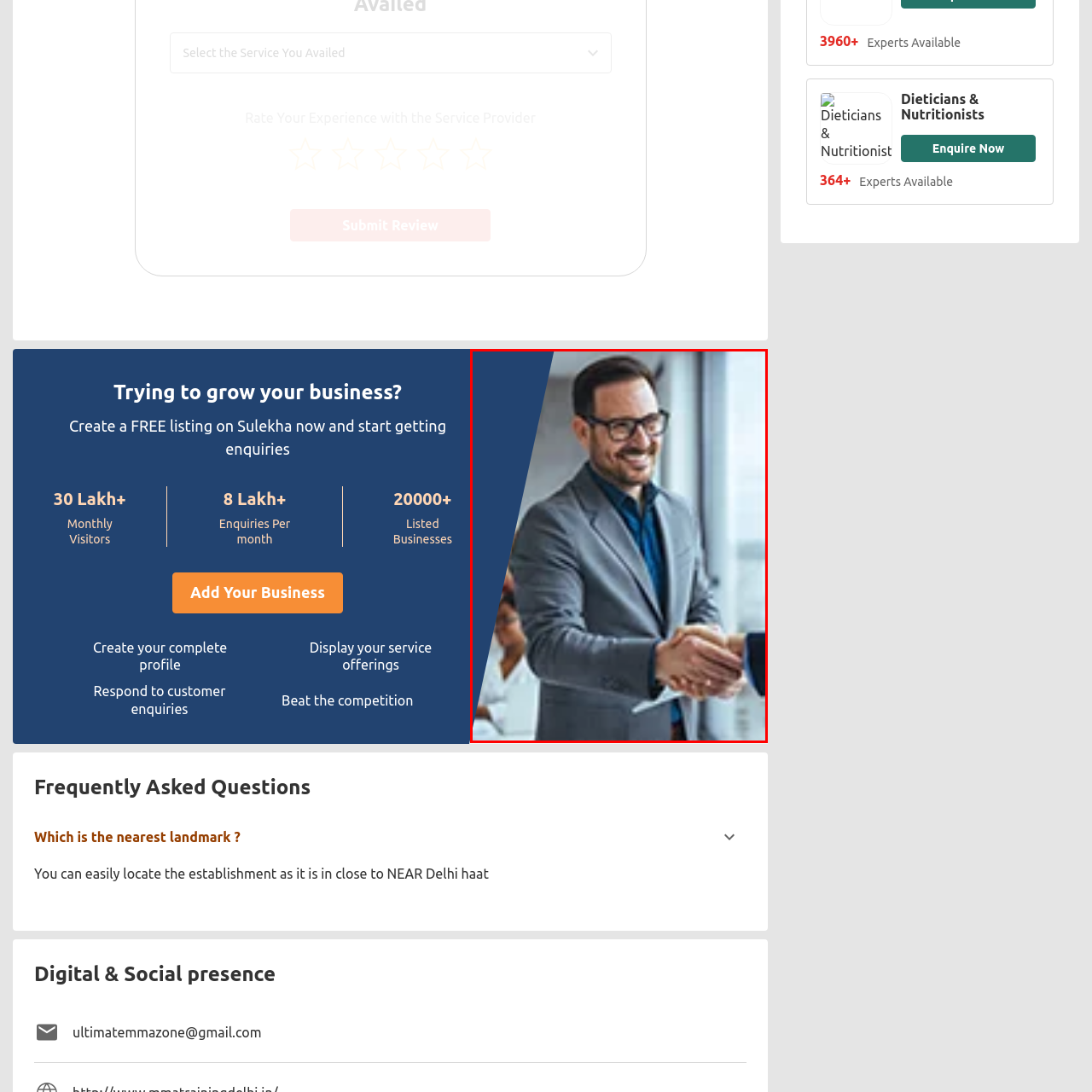Craft a detailed and vivid caption for the image that is highlighted by the red frame.

The image features a professionally dressed man with glasses, smiling warmly while engaging in a handshake with another individual, suggesting a moment of agreement or partnership. He is wearing a light grey suit over a blue shirt, indicating a formal business setting. In the background, other individuals can be seen, indicating a collaborative environment, possibly in a meeting or conference room. The large windows behind them suggest a bright, open space, reflecting a corporate atmosphere. This moment likely represents a successful negotiation or the establishment of a business relationship, emphasizing the importance of professional connections in a business context.